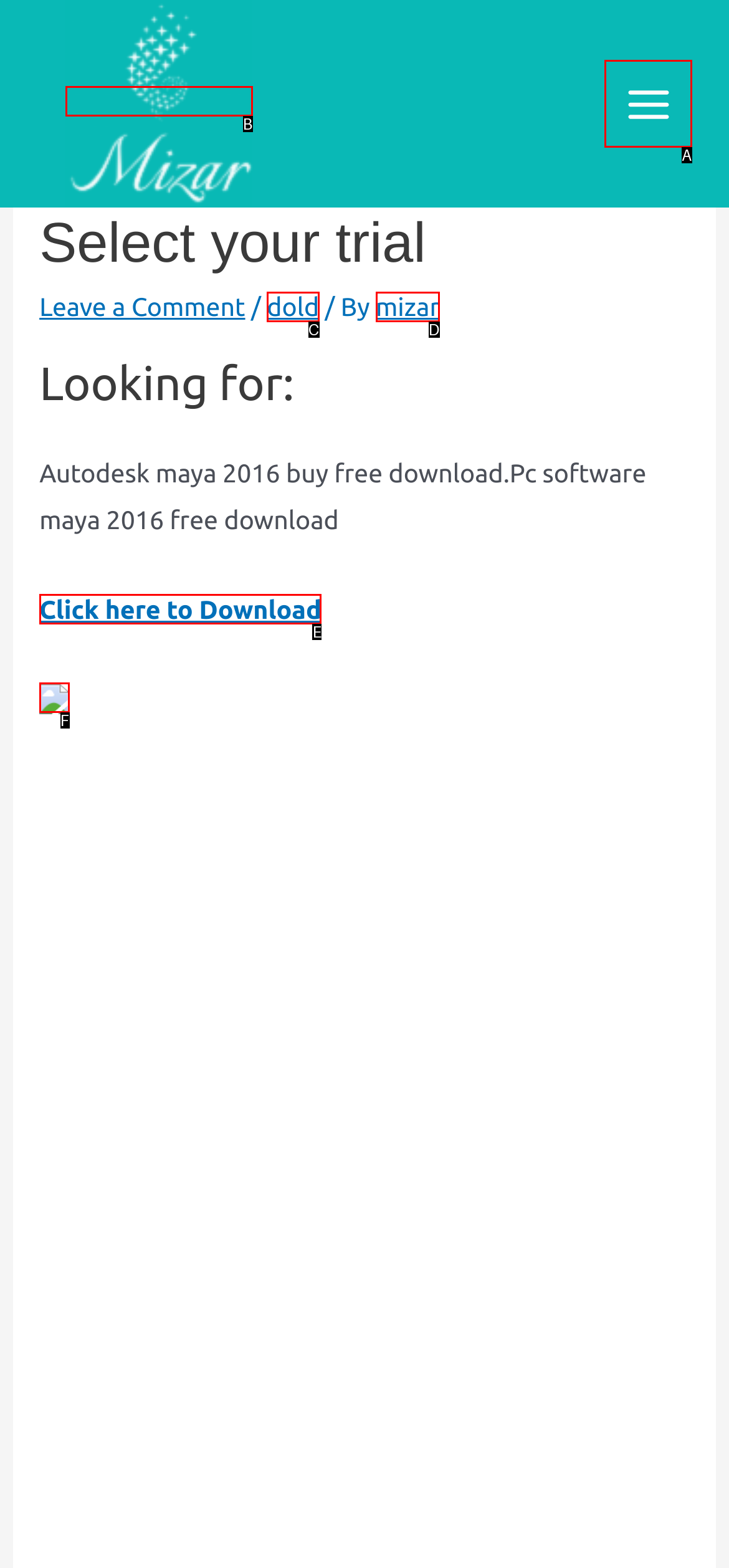Select the letter that corresponds to the UI element described as: dold
Answer by providing the letter from the given choices.

C